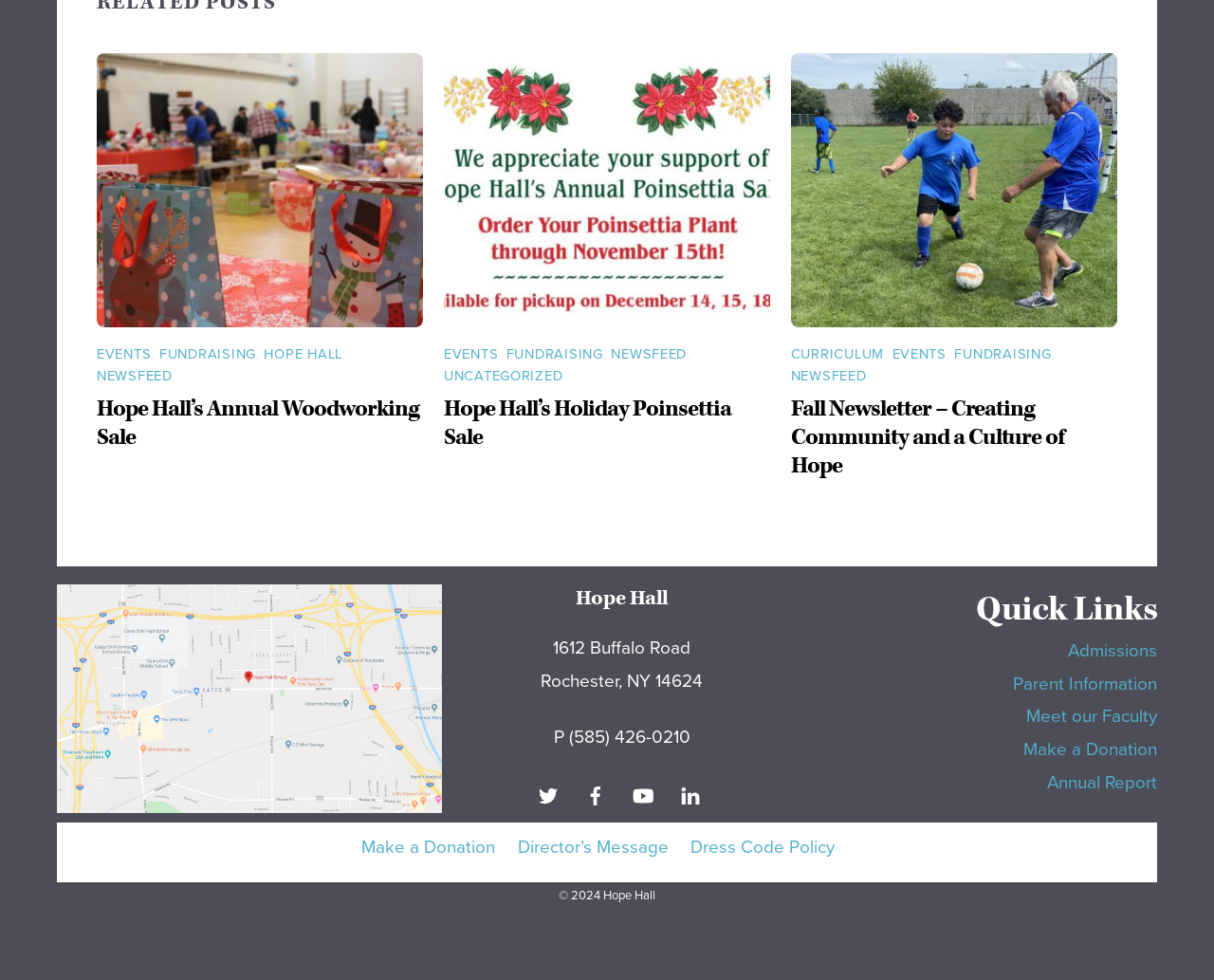Using the element description: "Make a Donation", determine the bounding box coordinates. The coordinates should be in the format [left, top, right, bottom], with values between 0 and 1.

[0.297, 0.854, 0.408, 0.875]